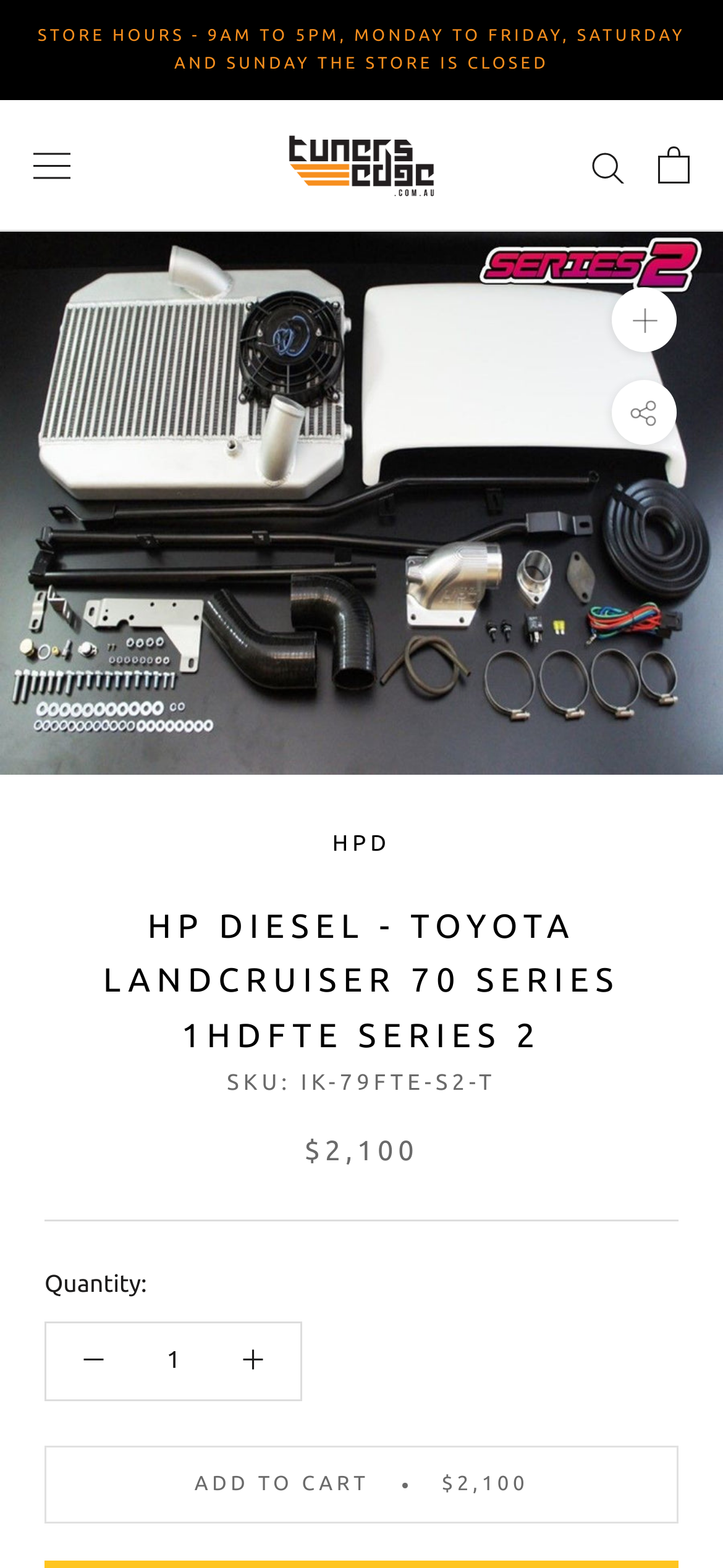Please analyze the image and give a detailed answer to the question:
What is the product's SKU?

I found the product's SKU by looking at the product description section, where it says 'SKU: IK-79FTE-S2-T'.